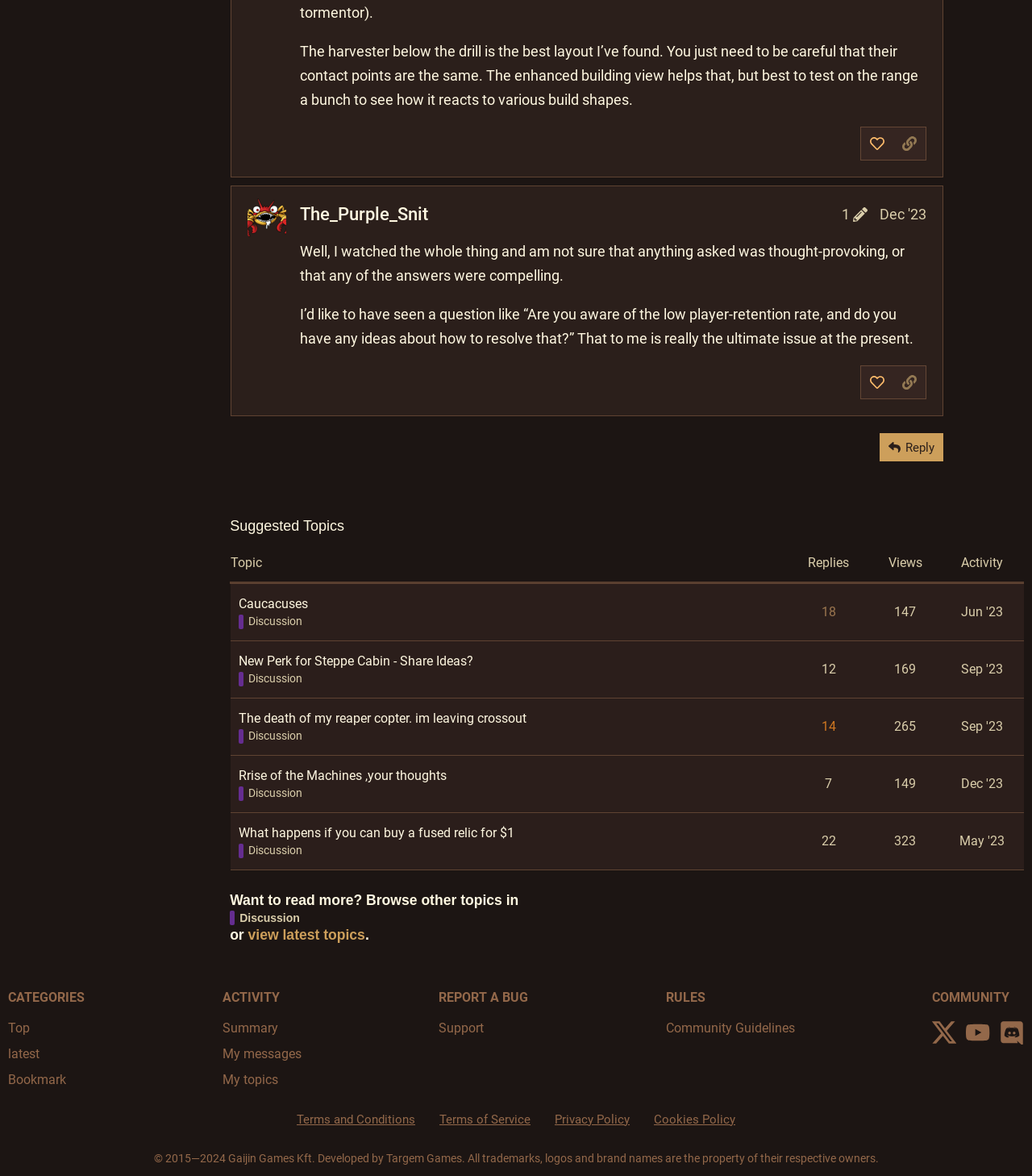Can you find the bounding box coordinates for the element to click on to achieve the instruction: "Like this post"?

[0.835, 0.11, 0.865, 0.134]